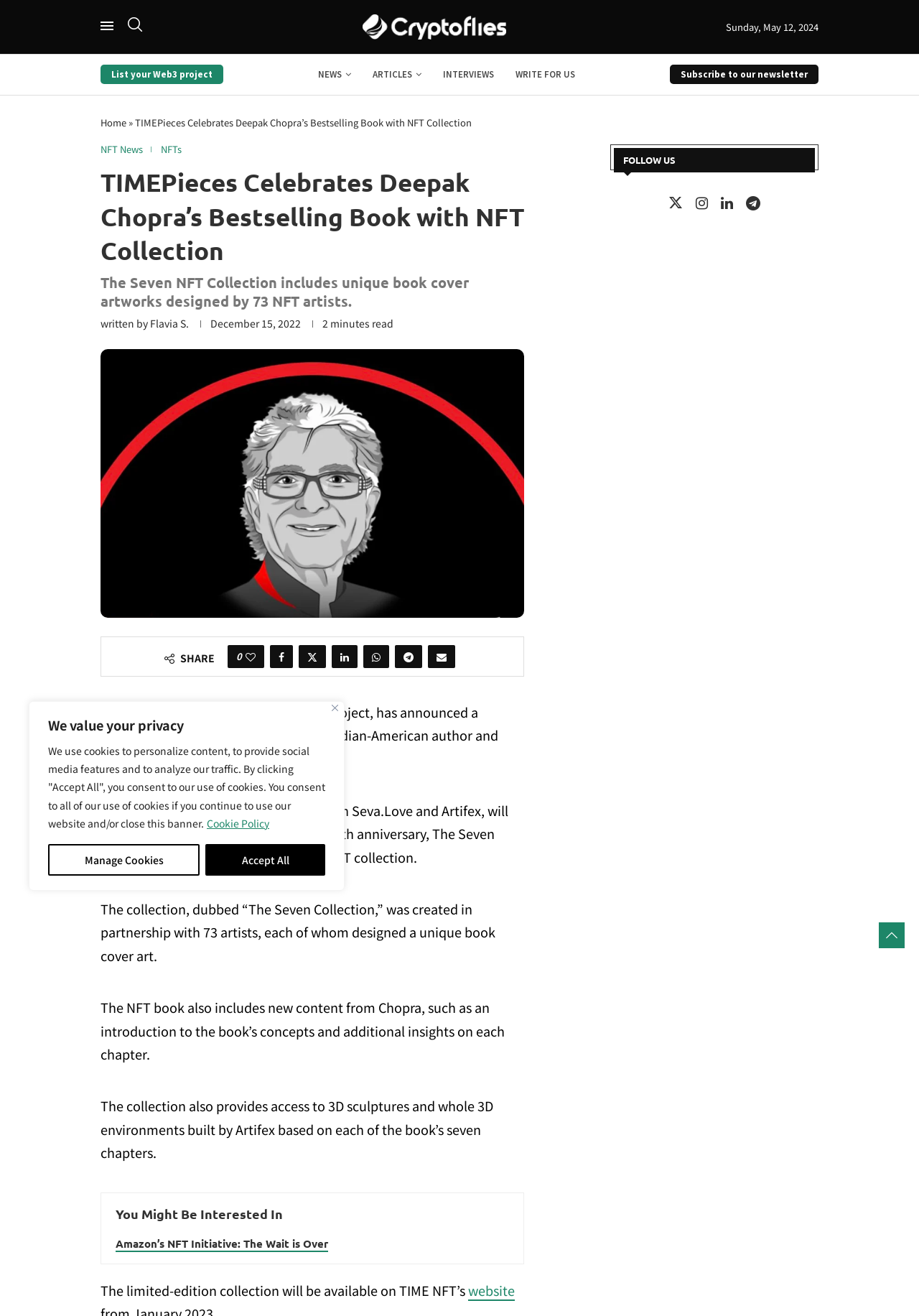What is the name of the company that built 3D sculptures and environments for The Seven Collection?
Look at the screenshot and respond with one word or a short phrase.

Artifex